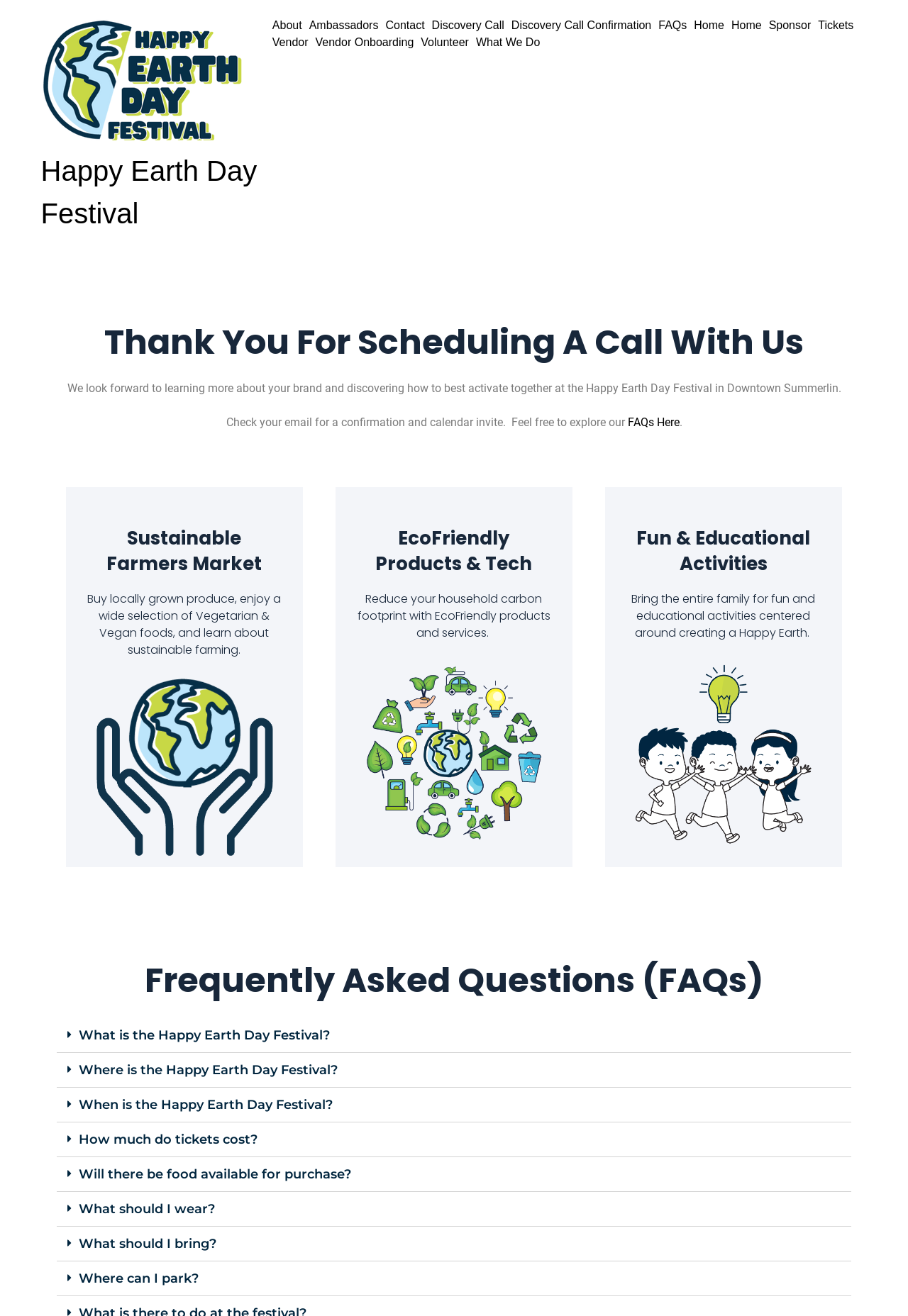Analyze the image and answer the question with as much detail as possible: 
What is the location of the Happy Earth Day Festival?

The location of the Happy Earth Day Festival can be found in the static text 'We look forward to learning more about your brand and discovering how to best activate together at the Happy Earth Day Festival in Downtown Summerlin.'